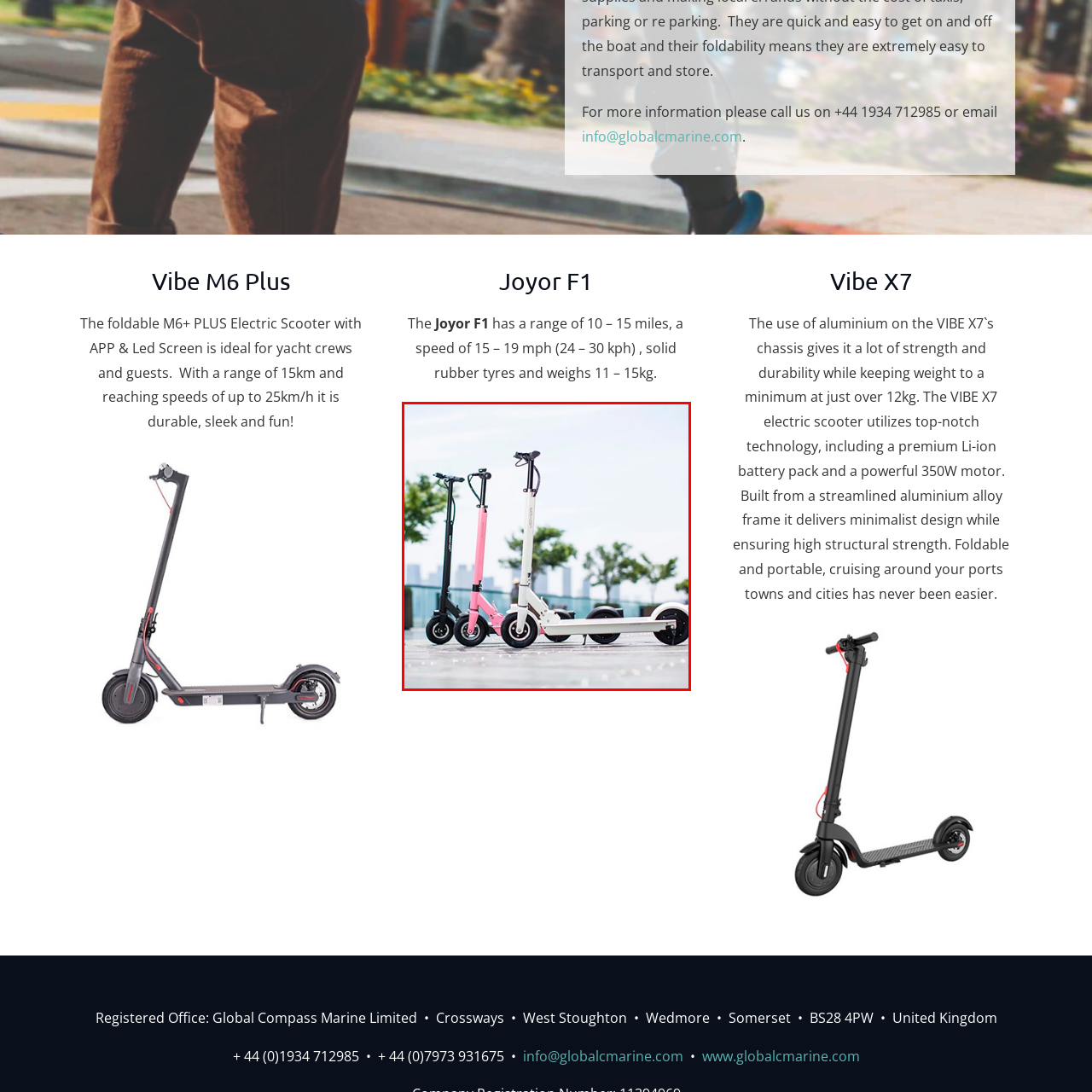Generate an in-depth caption for the image enclosed by the red boundary.

The image showcases two stylish electric scooters positioned in an outdoor setting, both designed for urban mobility. The scooter on the left features a sleek black finish, while the one on the right stands out with a vibrant pink color. Both scooters have a modern and minimalist design with robust wheels and an upward-curving handlebar, hinting at their portability and ease of use. In the background, a blurred silhouette of a cityscape is visible, complemented by greenery that adds a fresh touch to the scene. The setting suggests an ideal location for leisurely rides or quick trips around town, aligning perfectly with the features of lightweight and foldable electric scooters.